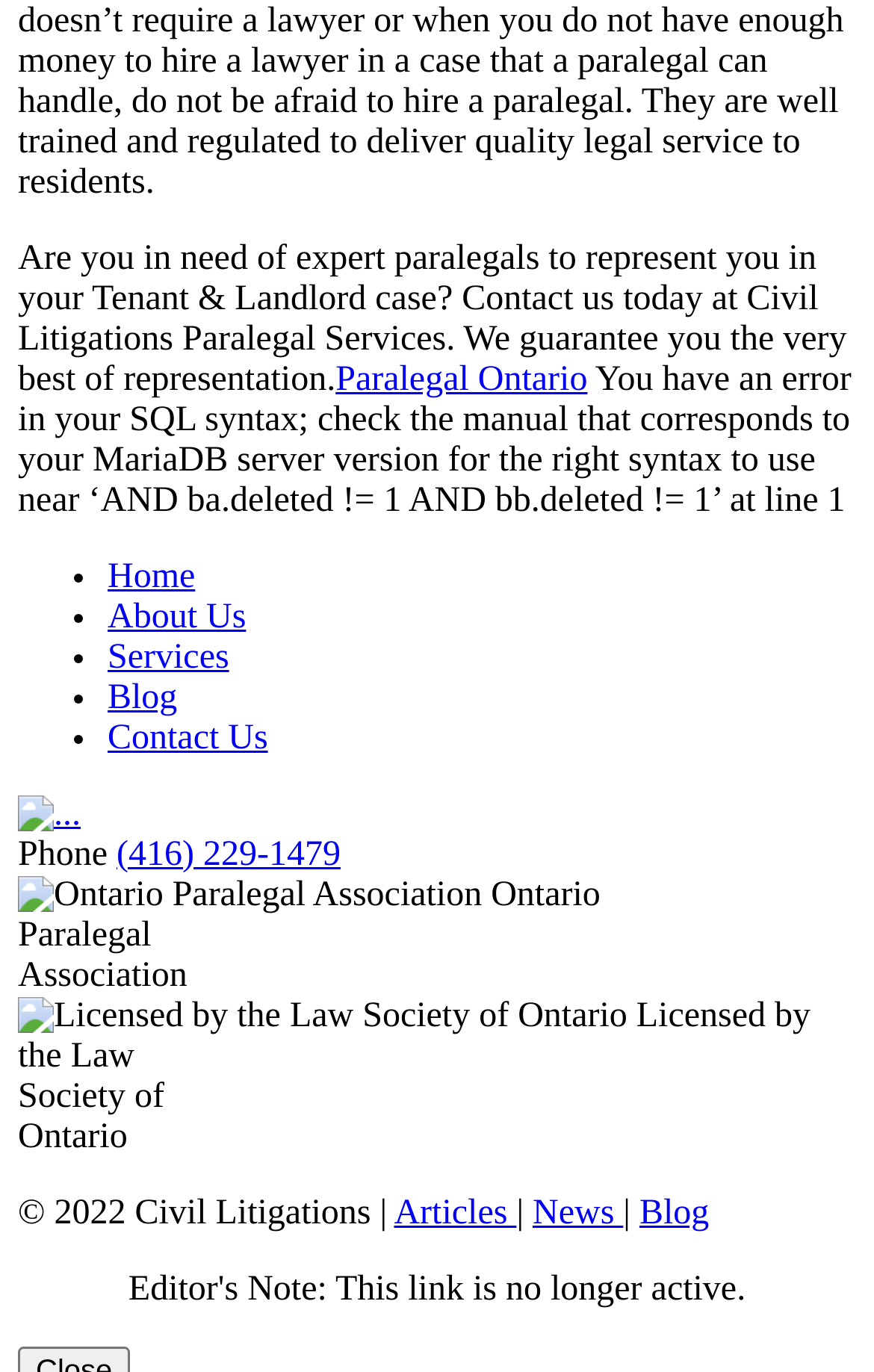What is the organization that licenses the paralegal service?
Make sure to answer the question with a detailed and comprehensive explanation.

The organization that licenses the paralegal service can be found in the image element with ID 129, which contains the text 'Licensed by the Law Society of Ontario'.